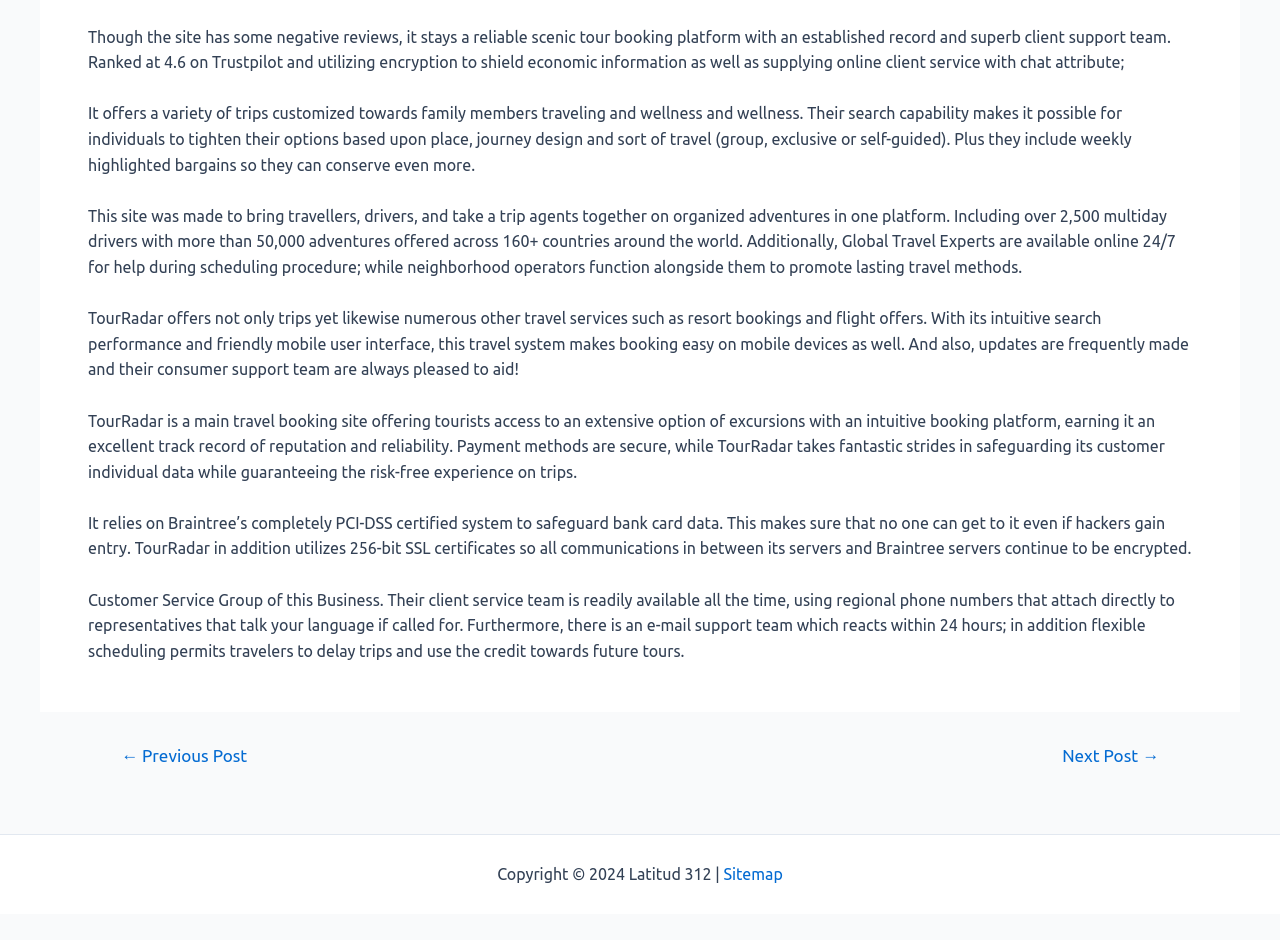Find the bounding box coordinates for the HTML element described as: "Sitemap". The coordinates should consist of four float values between 0 and 1, i.e., [left, top, right, bottom].

[0.565, 0.92, 0.612, 0.939]